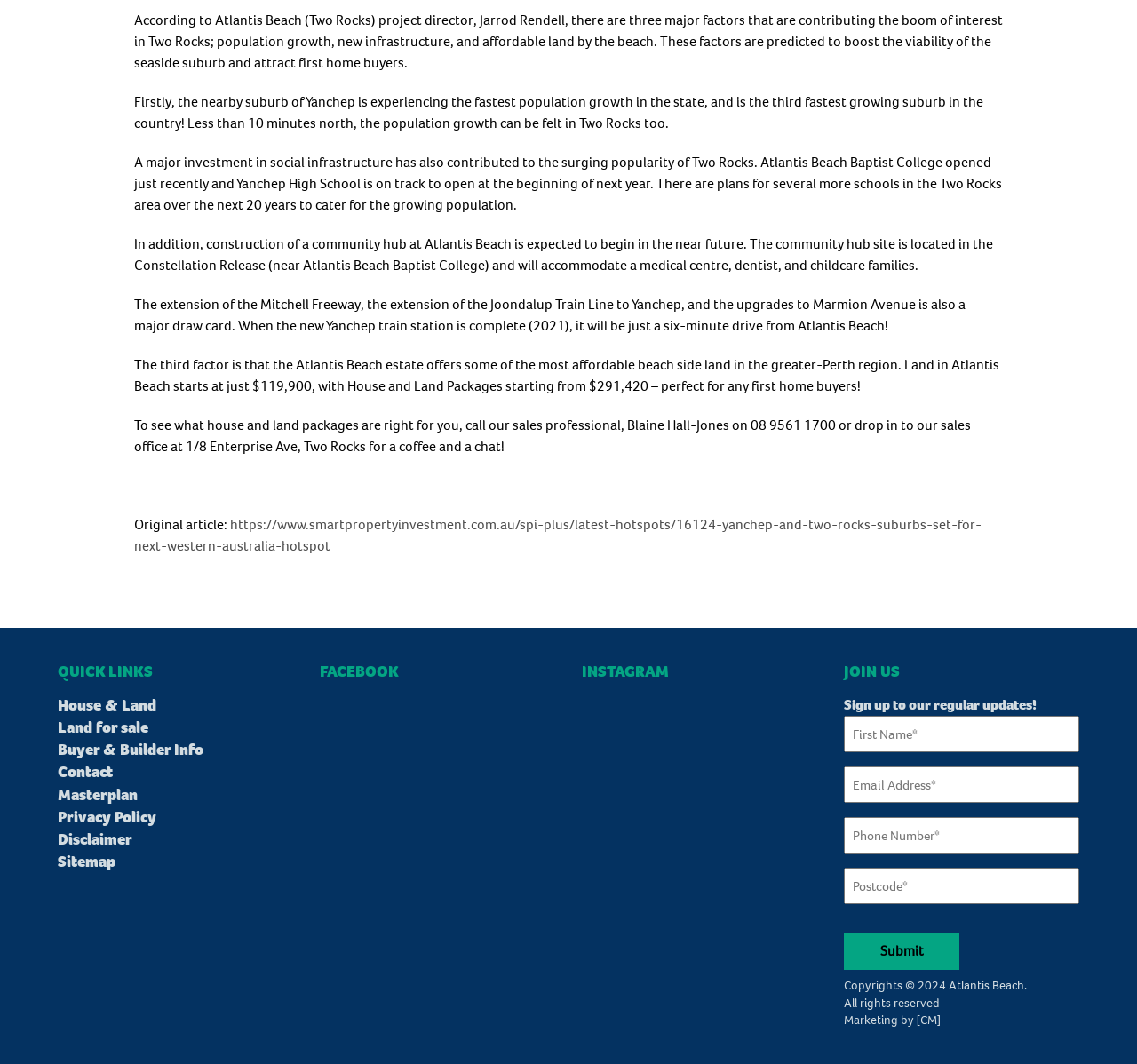Please provide the bounding box coordinates for the element that needs to be clicked to perform the following instruction: "Click the 'Contact' link". The coordinates should be given as four float numbers between 0 and 1, i.e., [left, top, right, bottom].

[0.051, 0.716, 0.099, 0.734]